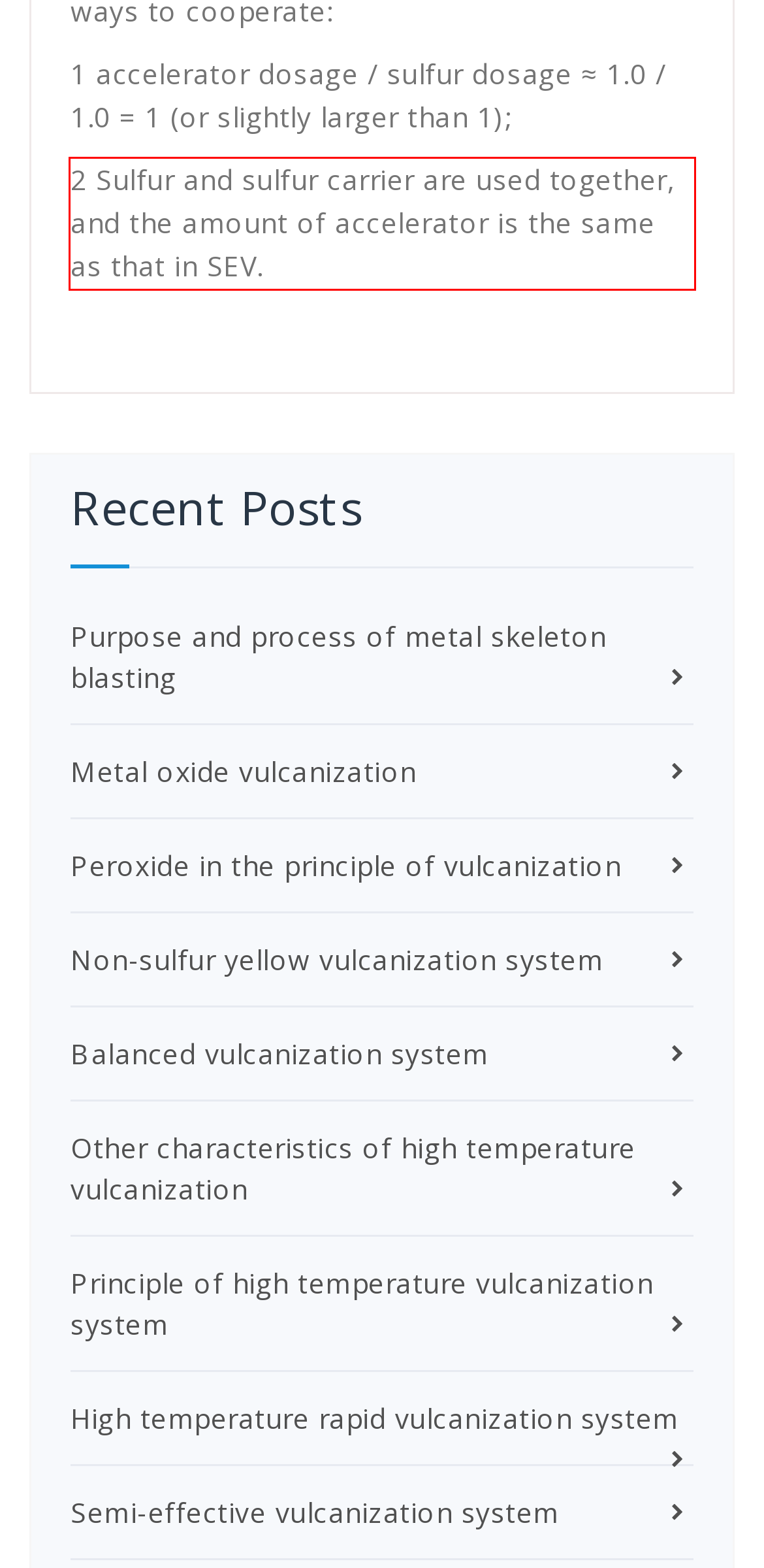You are provided with a webpage screenshot that includes a red rectangle bounding box. Extract the text content from within the bounding box using OCR.

2 Sulfur and sulfur carrier are used together, and the amount of accelerator is the same as that in SEV.